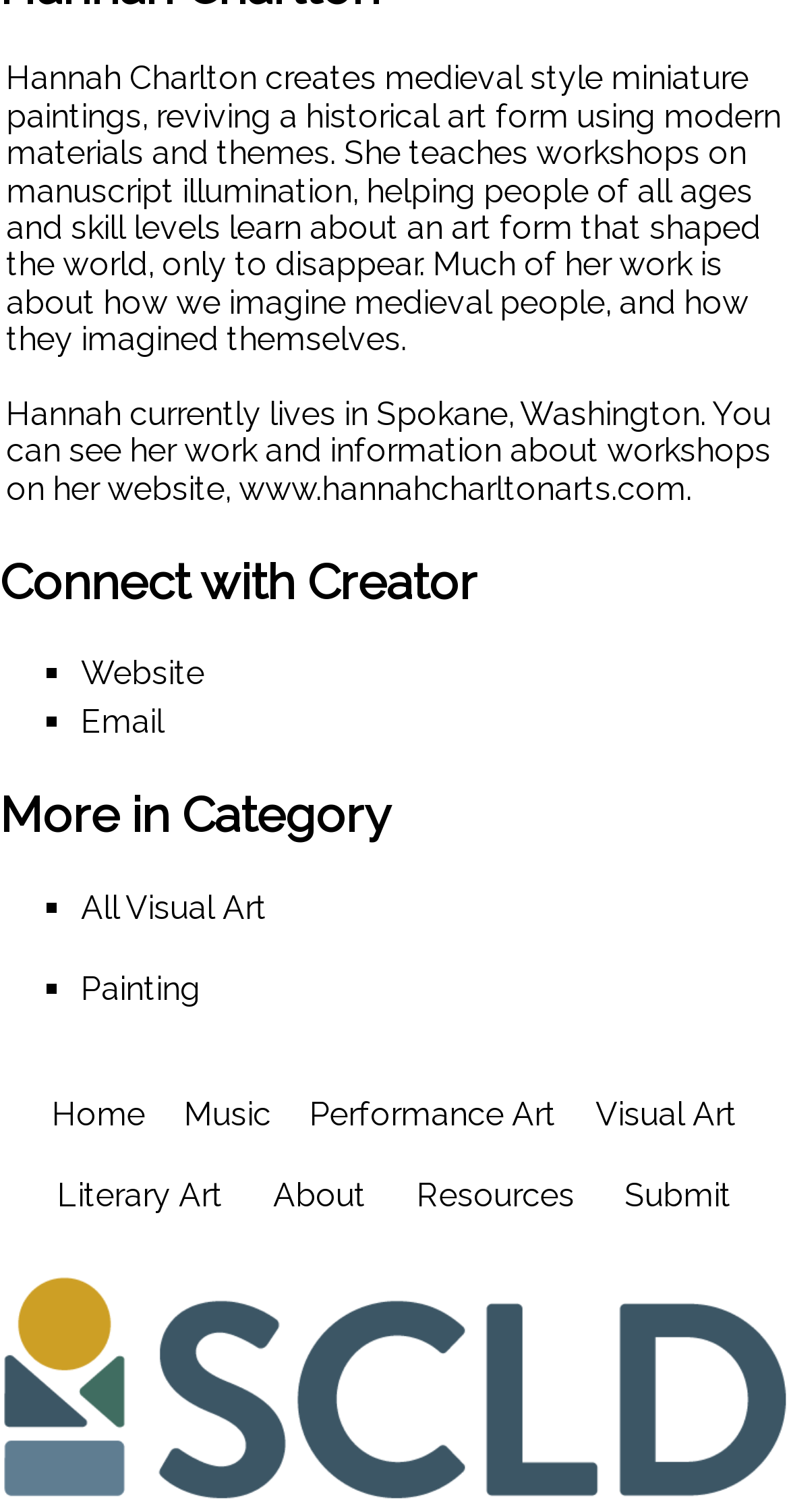Find and provide the bounding box coordinates for the UI element described with: "All Visual Art".

[0.103, 0.588, 0.338, 0.618]